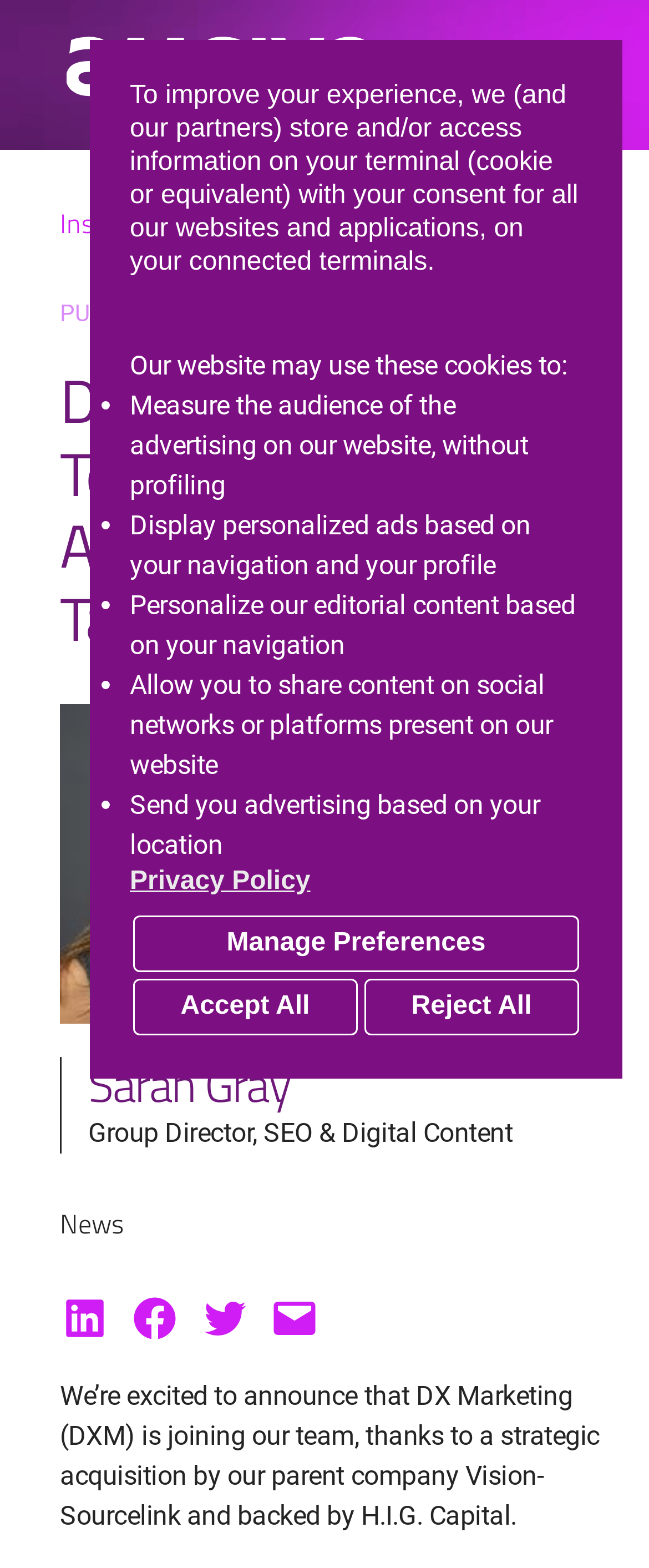Specify the bounding box coordinates for the region that must be clicked to perform the given instruction: "View the 'News' page".

[0.264, 0.13, 0.362, 0.155]